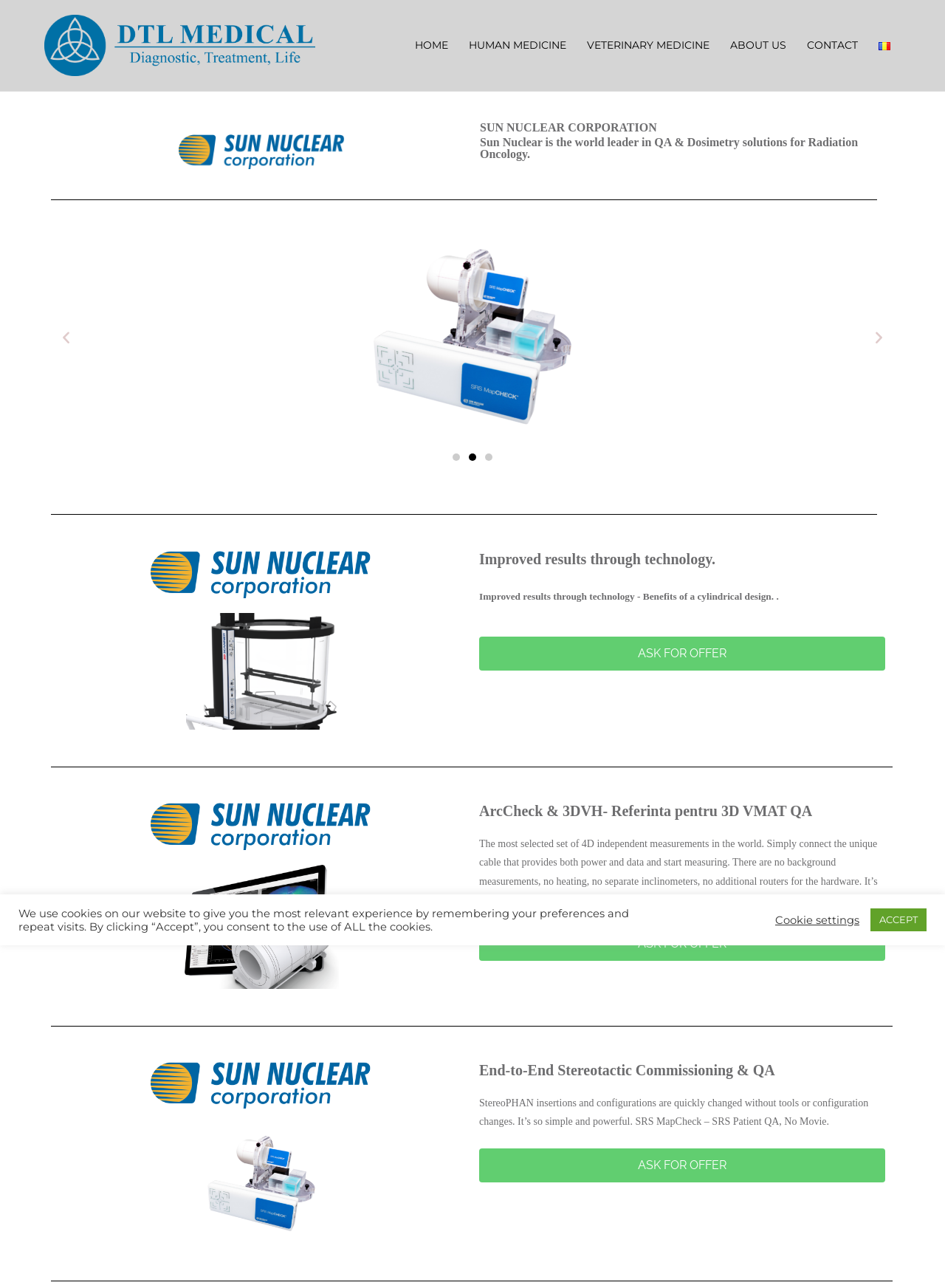Can you find the bounding box coordinates for the element to click on to achieve the instruction: "Learn about human medicine"?

[0.496, 0.029, 0.599, 0.042]